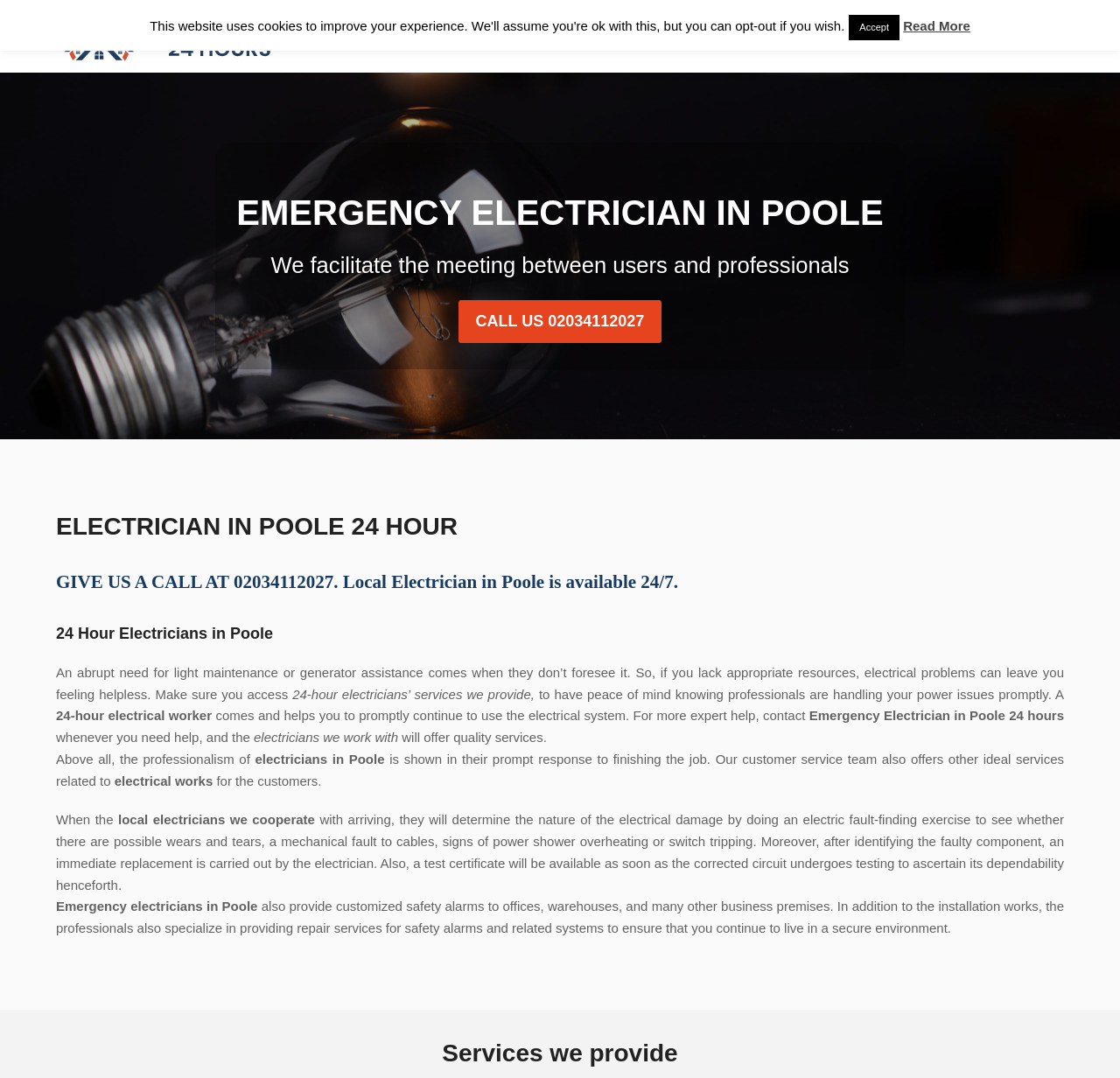Give a one-word or short phrase answer to this question: 
What type of safety systems do the electricians install?

Customized safety alarms